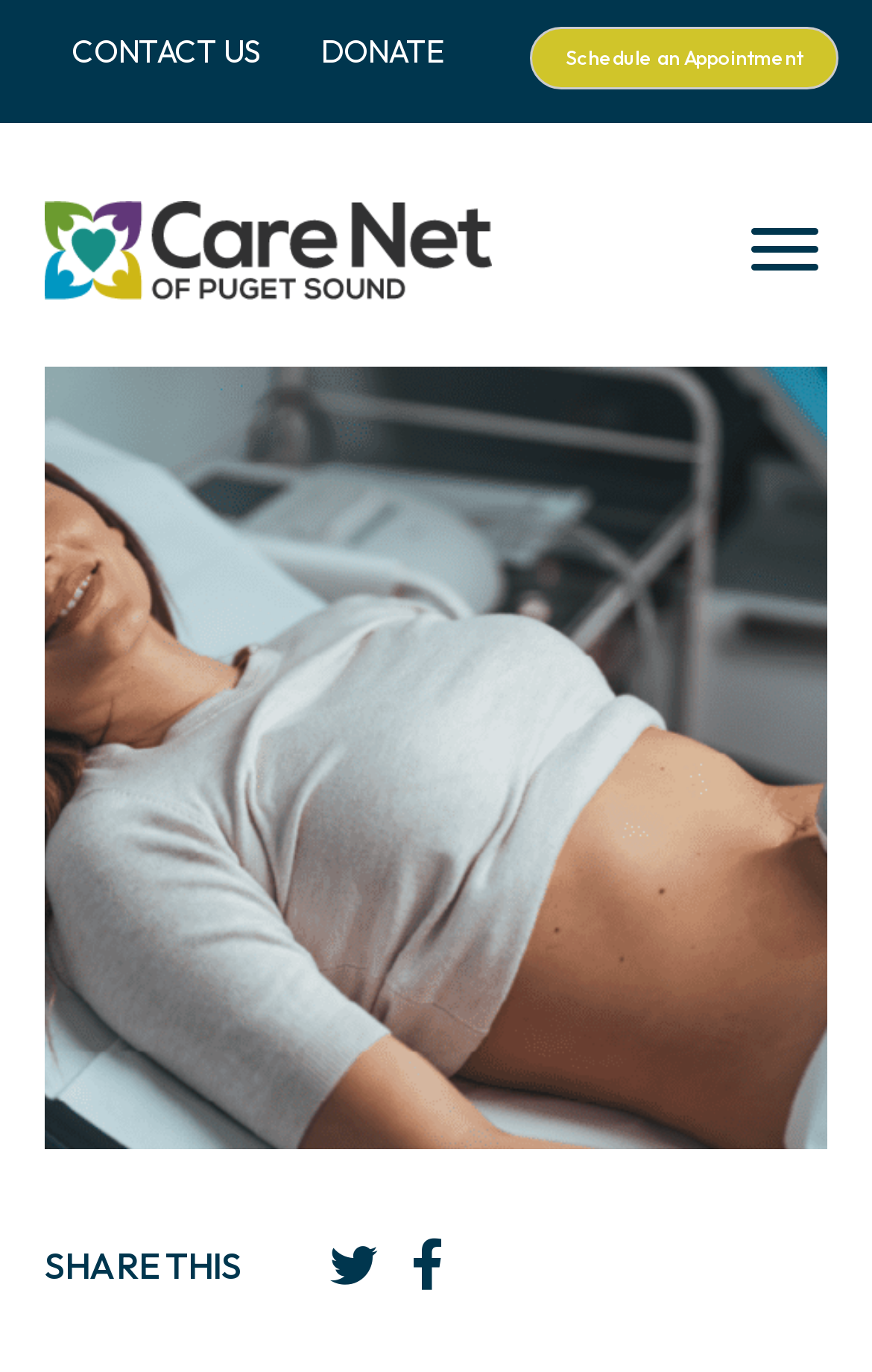Please answer the following question as detailed as possible based on the image: 
What can be done through the 'Schedule an Appointment' link?

The 'Schedule an Appointment' link is prominently displayed on the webpage, suggesting that it allows users to schedule an appointment, likely for a viability ultrasound or related services.